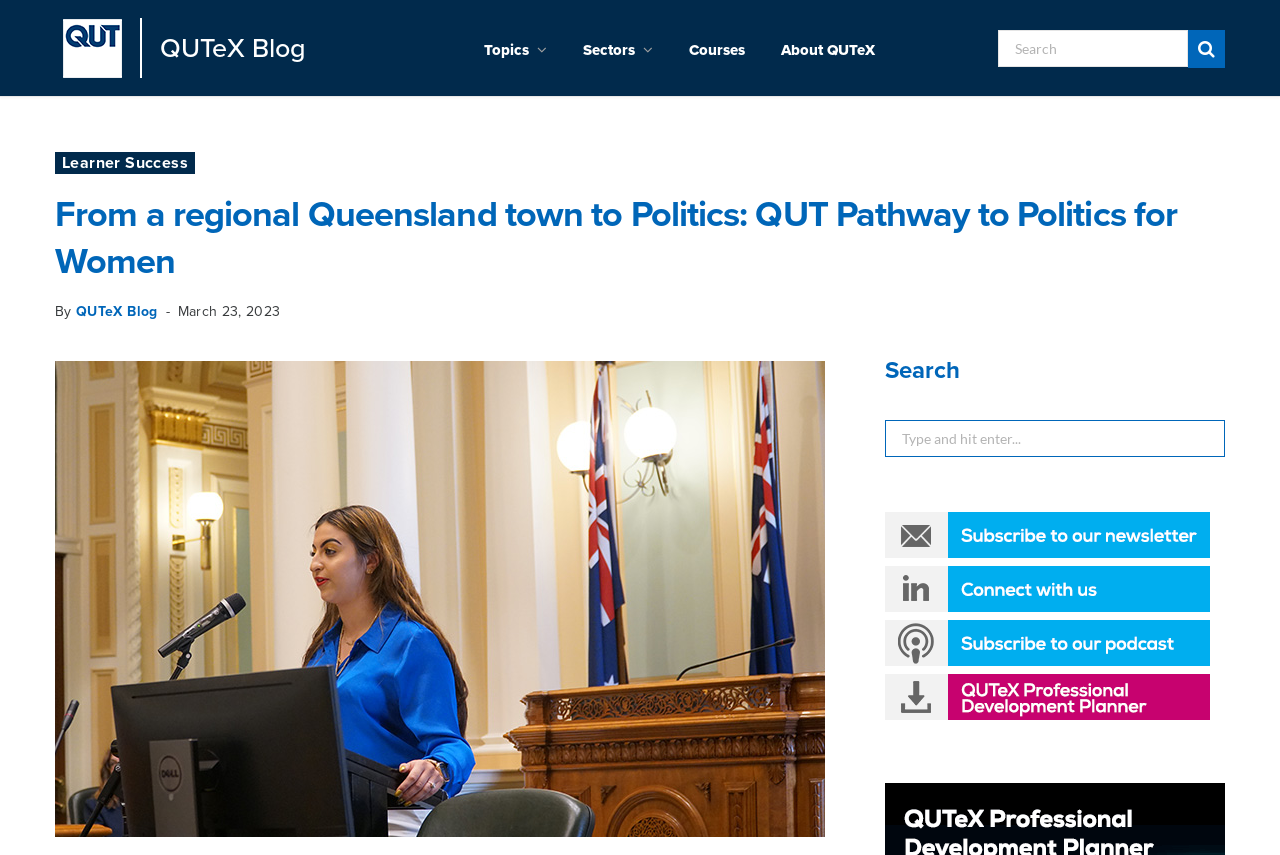What is the name of the university?
Kindly offer a comprehensive and detailed response to the question.

The name of the university can be found in the top-left corner of the webpage, where it says 'QUT - the university for the real world'.